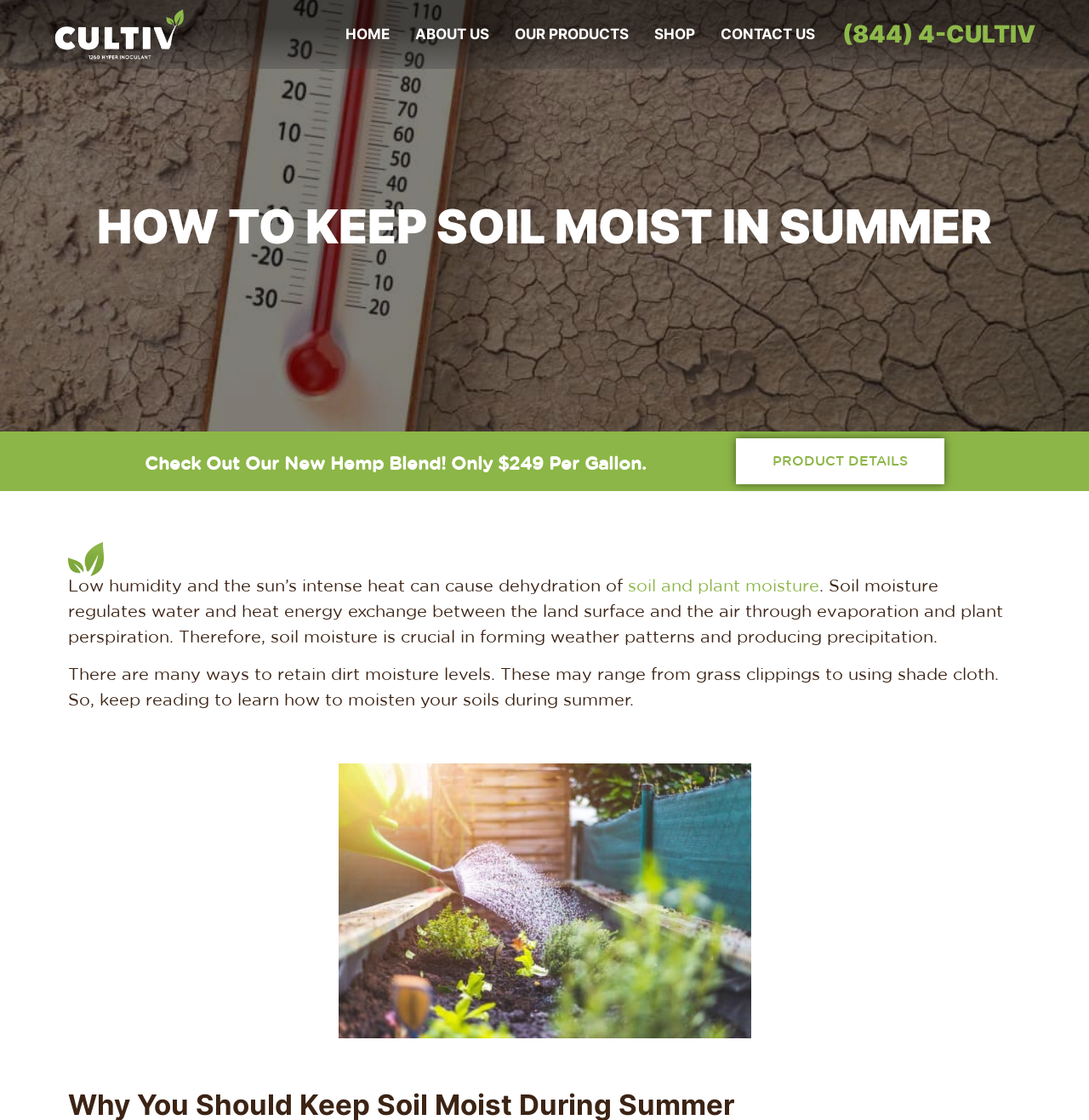Locate the primary heading on the webpage and return its text.

HOW TO KEEP SOIL MOIST IN SUMMER